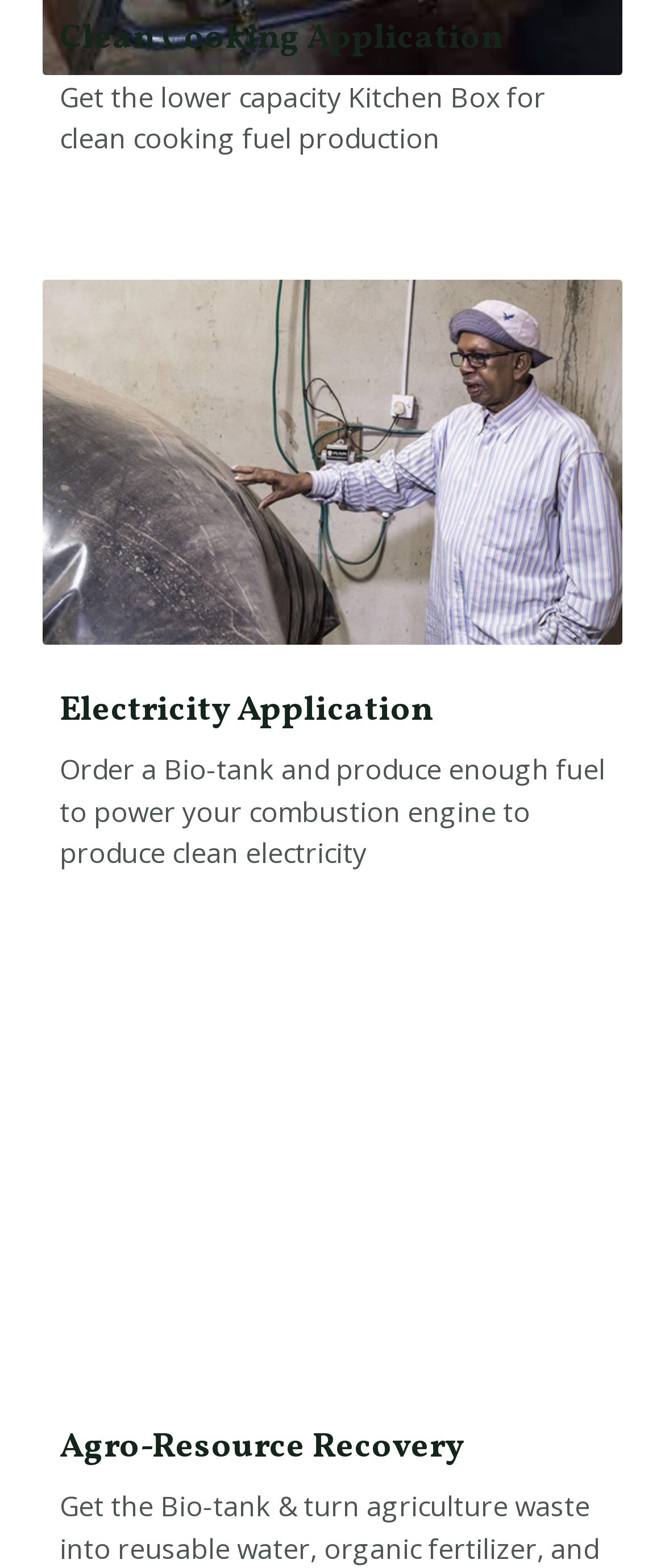What is the purpose of the Kitchen Box?
Look at the image and respond to the question as thoroughly as possible.

I read the text under the 'Clean Cooking Application' heading, which states 'Get the lower capacity Kitchen Box for clean cooking fuel production'. This suggests that the Kitchen Box is used for producing clean cooking fuel.